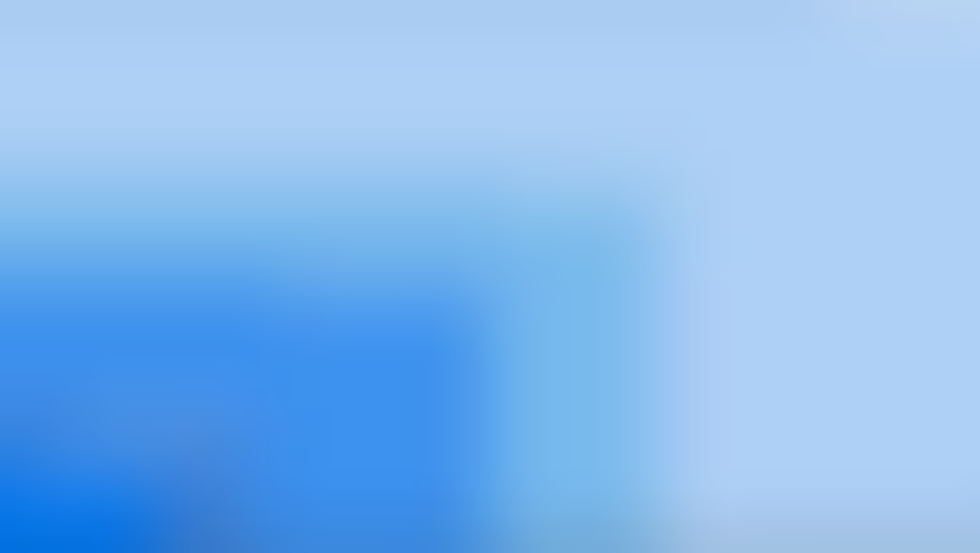Explain in detail what you see in the image.

The image titled "Artboard 2.png" features a sleek, modern design that highlights the advanced screen technology of the "Supreme Series." The background exhibits a soft gradient of blue tones, creating a calming and professional aesthetic. The screen design exemplifies compatibility with cutting-edge video processing systems, reinforced by text indicating its user-friendly interface. This visual element effectively conveys the brand's commitment to providing dual power, signal, and control systems to ensure reliability and minimal operational faults during events. This image serves as a striking representation of the product's features, suited for marketing purposes in technological environments.